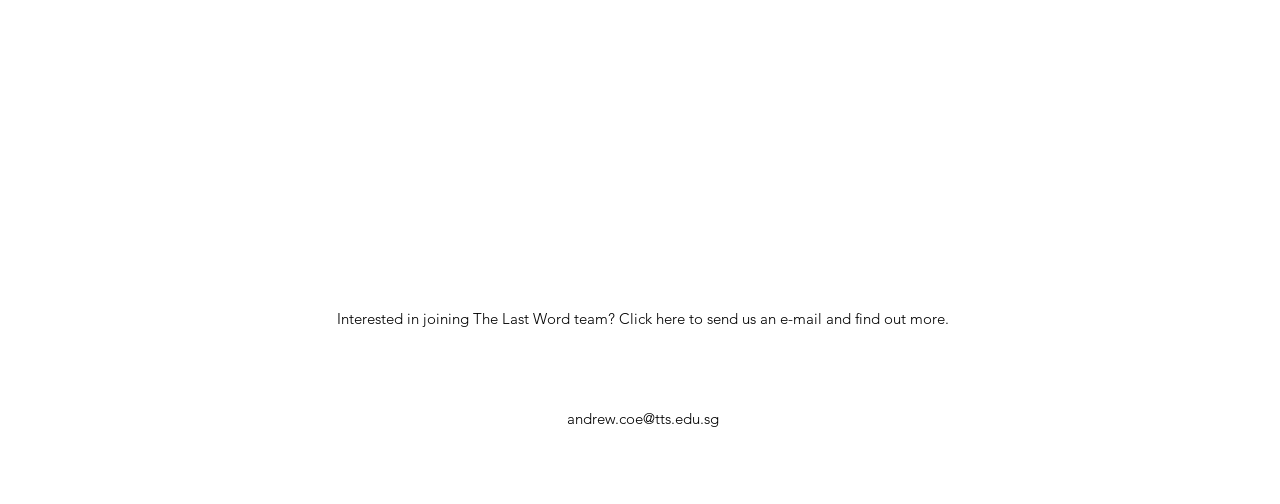Answer with a single word or phrase: 
How can one join The Last Word team?

by sending an email